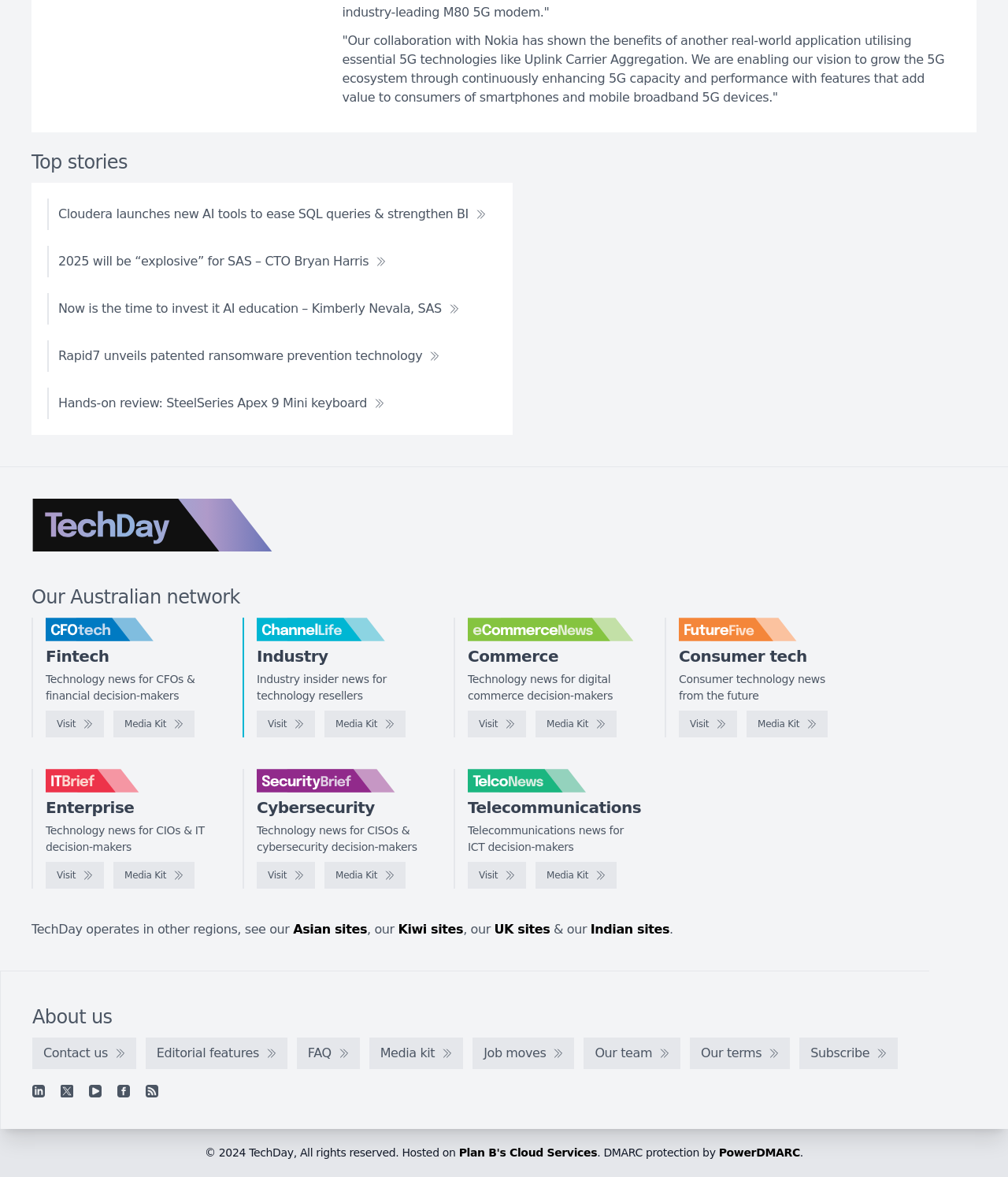Give the bounding box coordinates for the element described by: "parent_node: Consumer tech".

[0.673, 0.525, 0.838, 0.545]